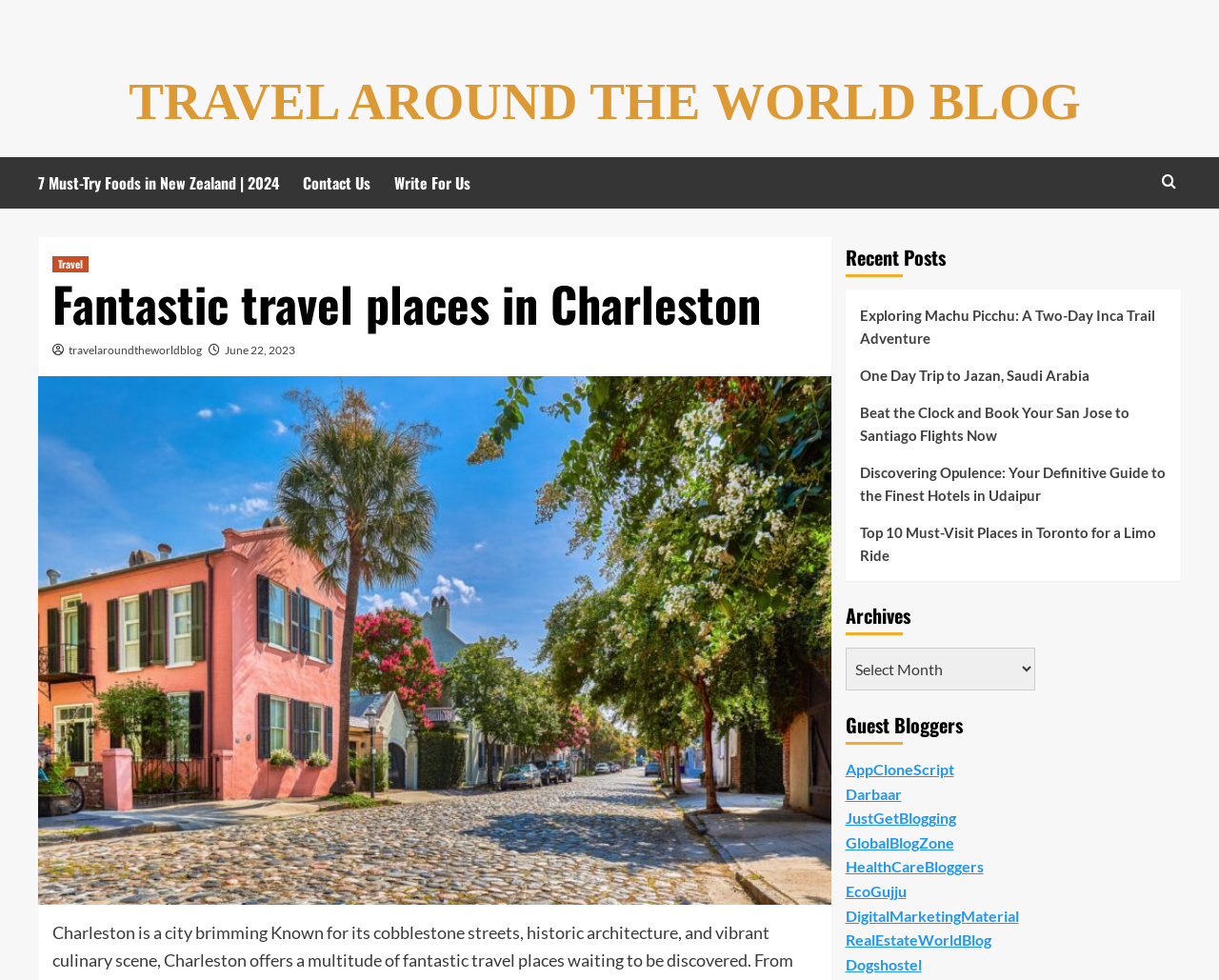Kindly provide the bounding box coordinates of the section you need to click on to fulfill the given instruction: "Explore 'Archives'".

[0.693, 0.661, 0.849, 0.705]